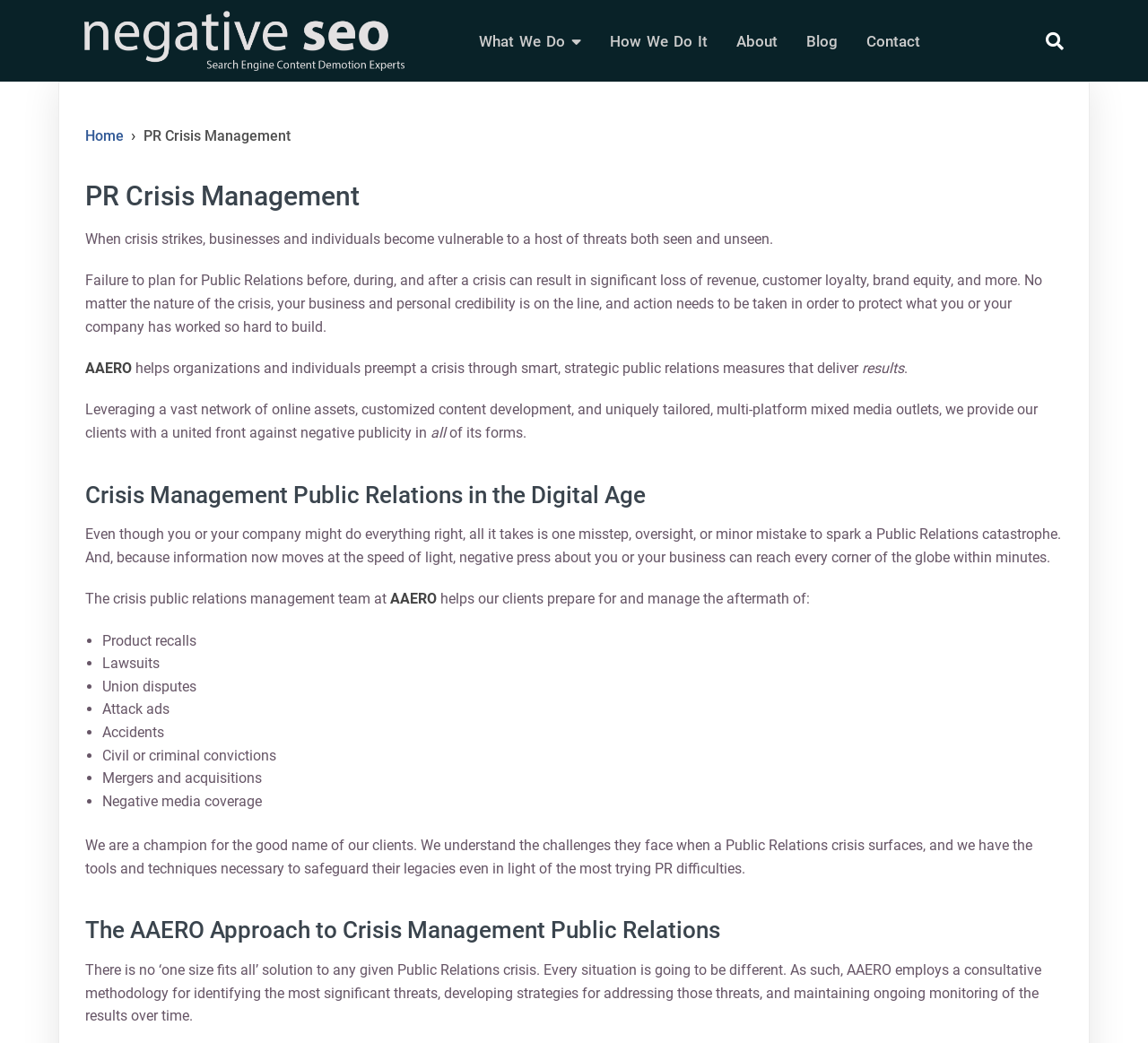Pinpoint the bounding box coordinates of the element you need to click to execute the following instruction: "Check the 'KWASU Admission List 2024/2025 is Out | 1st, 2nd, 3rd, 4th and 5th' heading". The bounding box should be represented by four float numbers between 0 and 1, in the format [left, top, right, bottom].

None